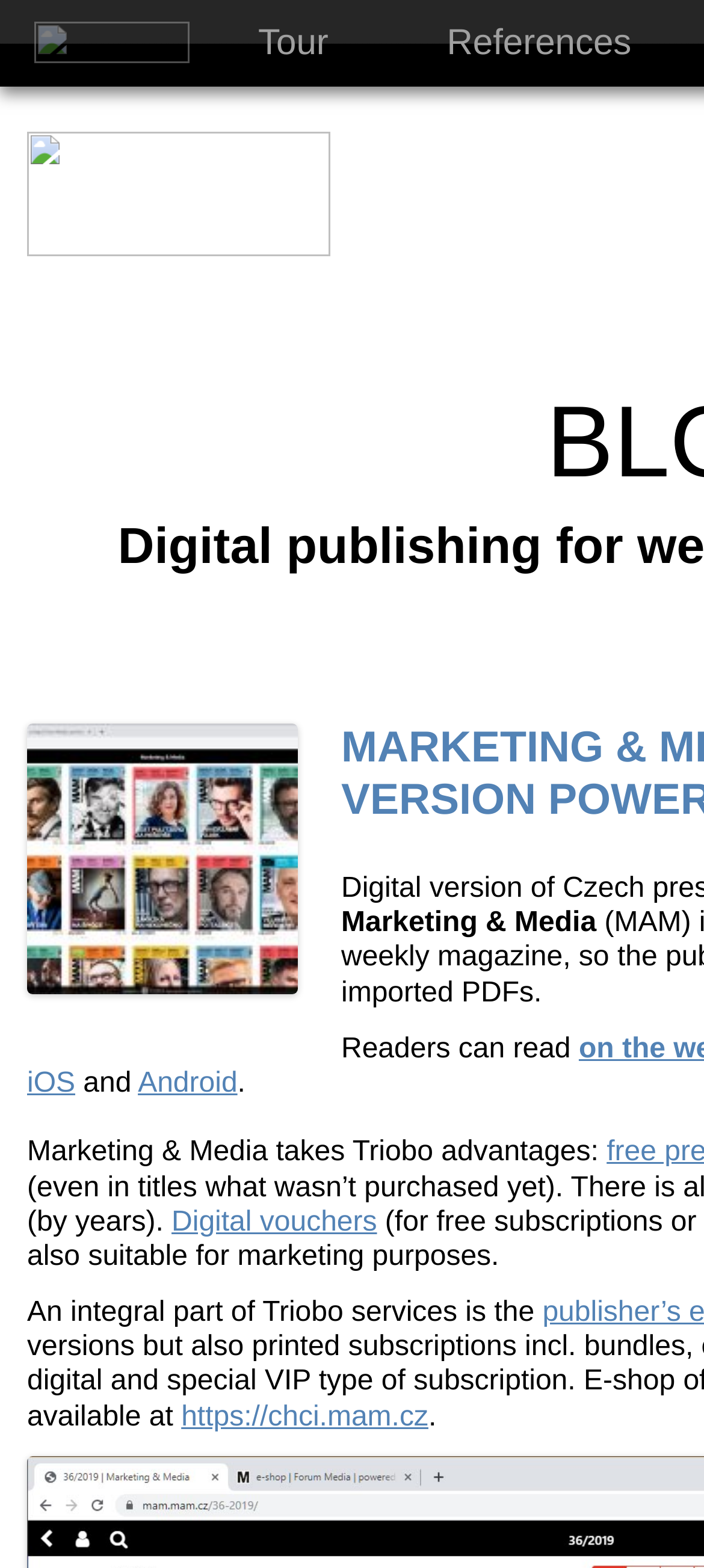What is the purpose of Triobo services?
Based on the screenshot, answer the question with a single word or phrase.

Digital publishing